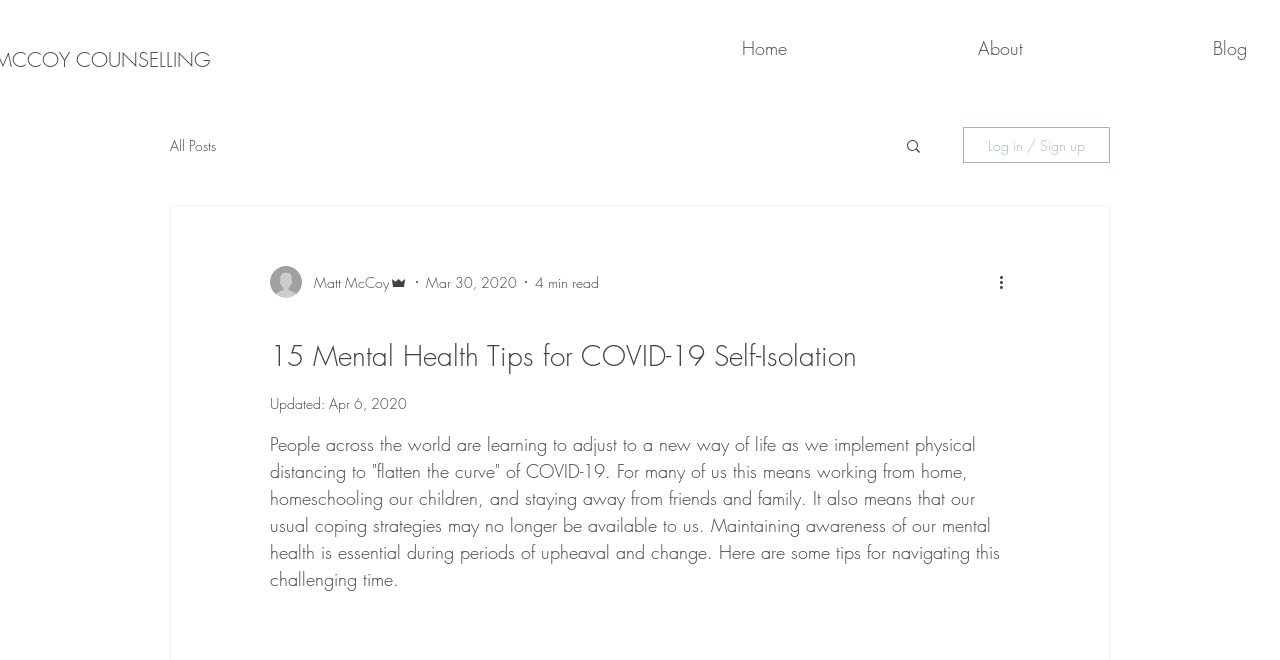How many links are in the navigation 'Site'?
Use the image to answer the question with a single word or phrase.

3